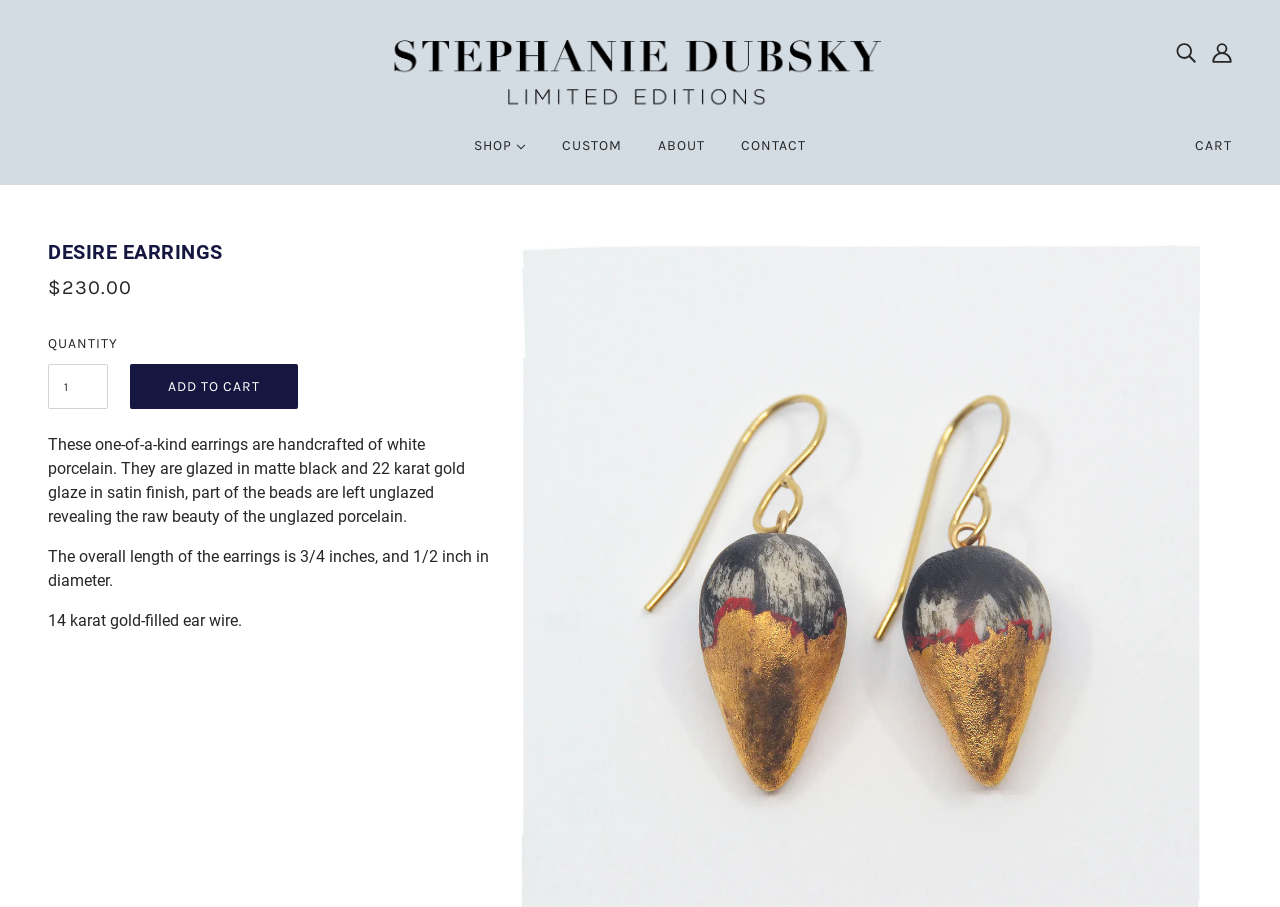Determine the bounding box coordinates of the clickable area required to perform the following instruction: "View account information". The coordinates should be represented as four float numbers between 0 and 1: [left, top, right, bottom].

[0.941, 0.035, 0.969, 0.079]